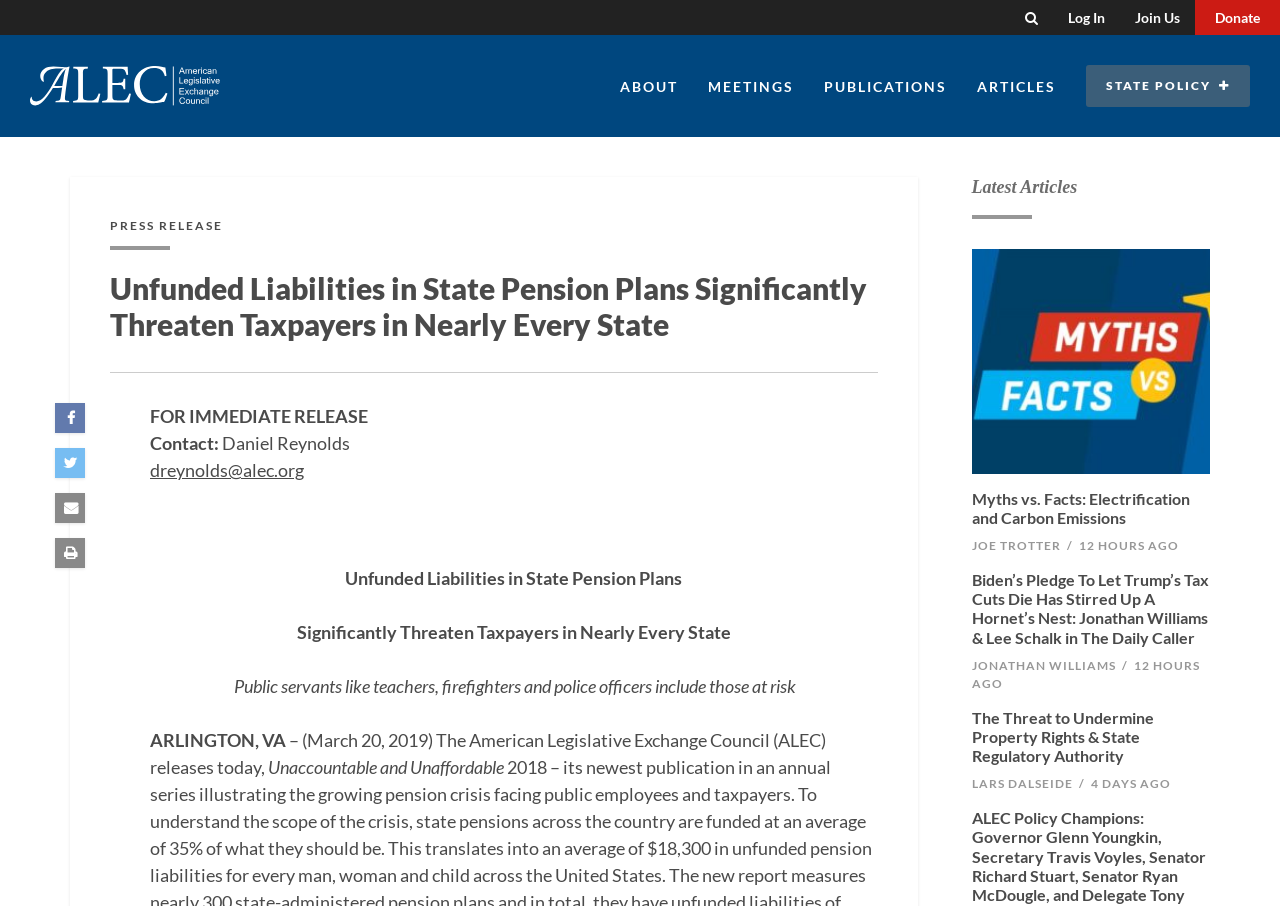Determine the bounding box coordinates for the area that should be clicked to carry out the following instruction: "Read the latest article".

[0.759, 0.274, 0.945, 0.523]